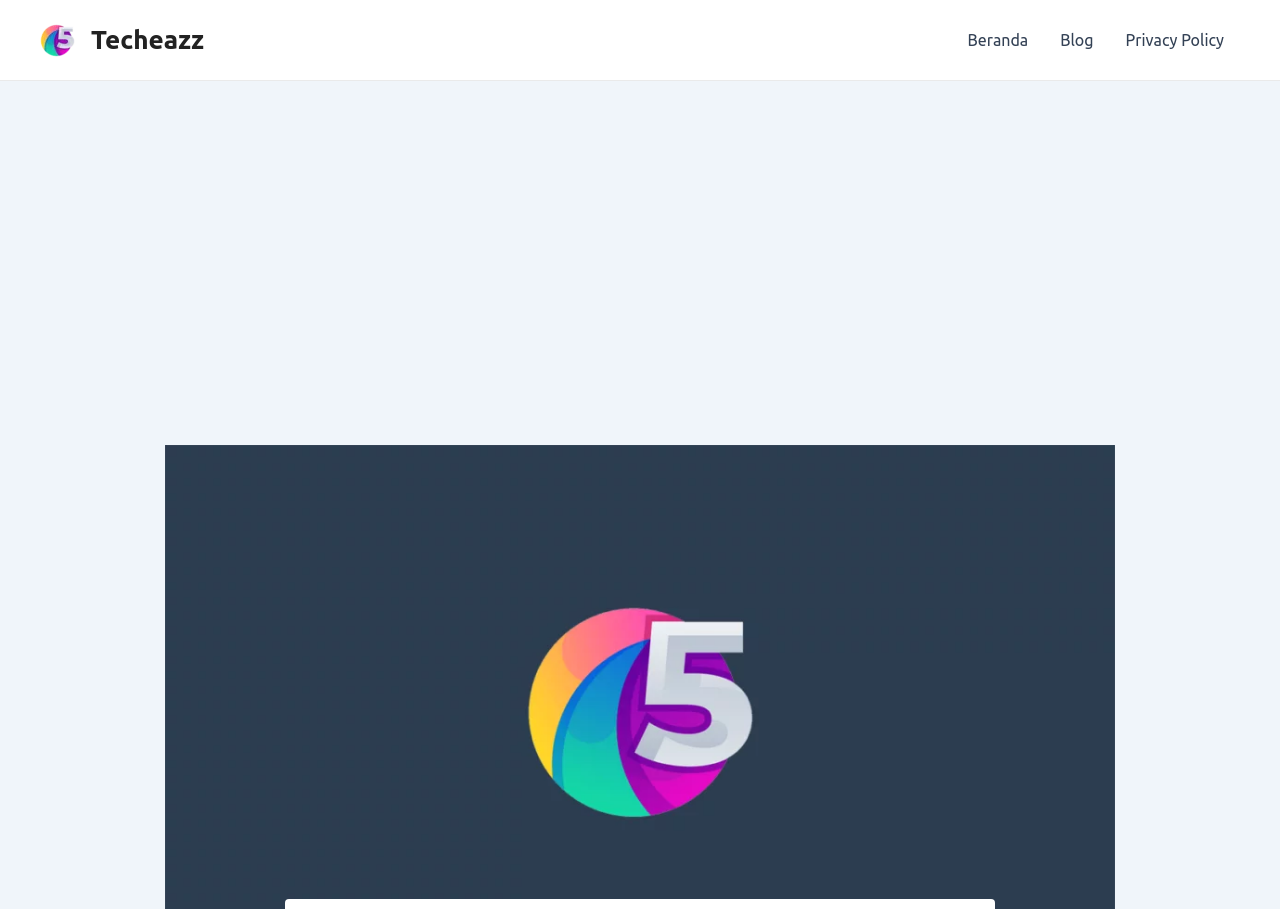Elaborate on the different components and information displayed on the webpage.

The webpage is titled "How to Build a Sustainable Web Development Workflow - Techeazz" and appears to be a blog or article page. At the top left, there is a logo image and a link, both labeled "Techeazz", which likely represent the website's branding. 

To the right of the logo, there is another "Techeazz" link. 

In the top right corner, there is a site navigation menu with three links: "Beranda", "Blog", and "Privacy Policy". 

Below the navigation menu, there is a large advertisement iframe that spans almost the entire width of the page.